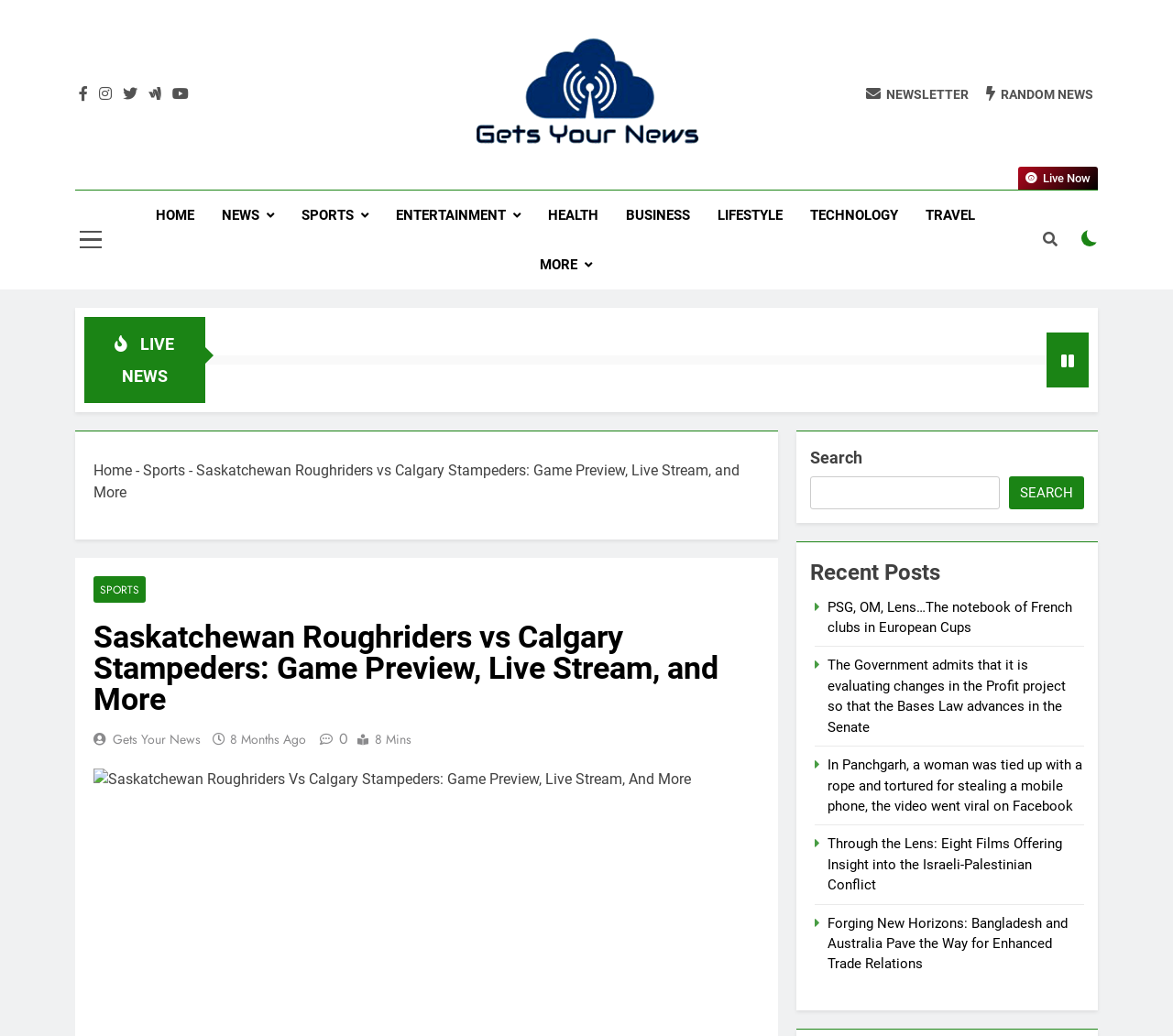Can you find the bounding box coordinates for the element to click on to achieve the instruction: "Check the live news"?

[0.104, 0.322, 0.149, 0.372]